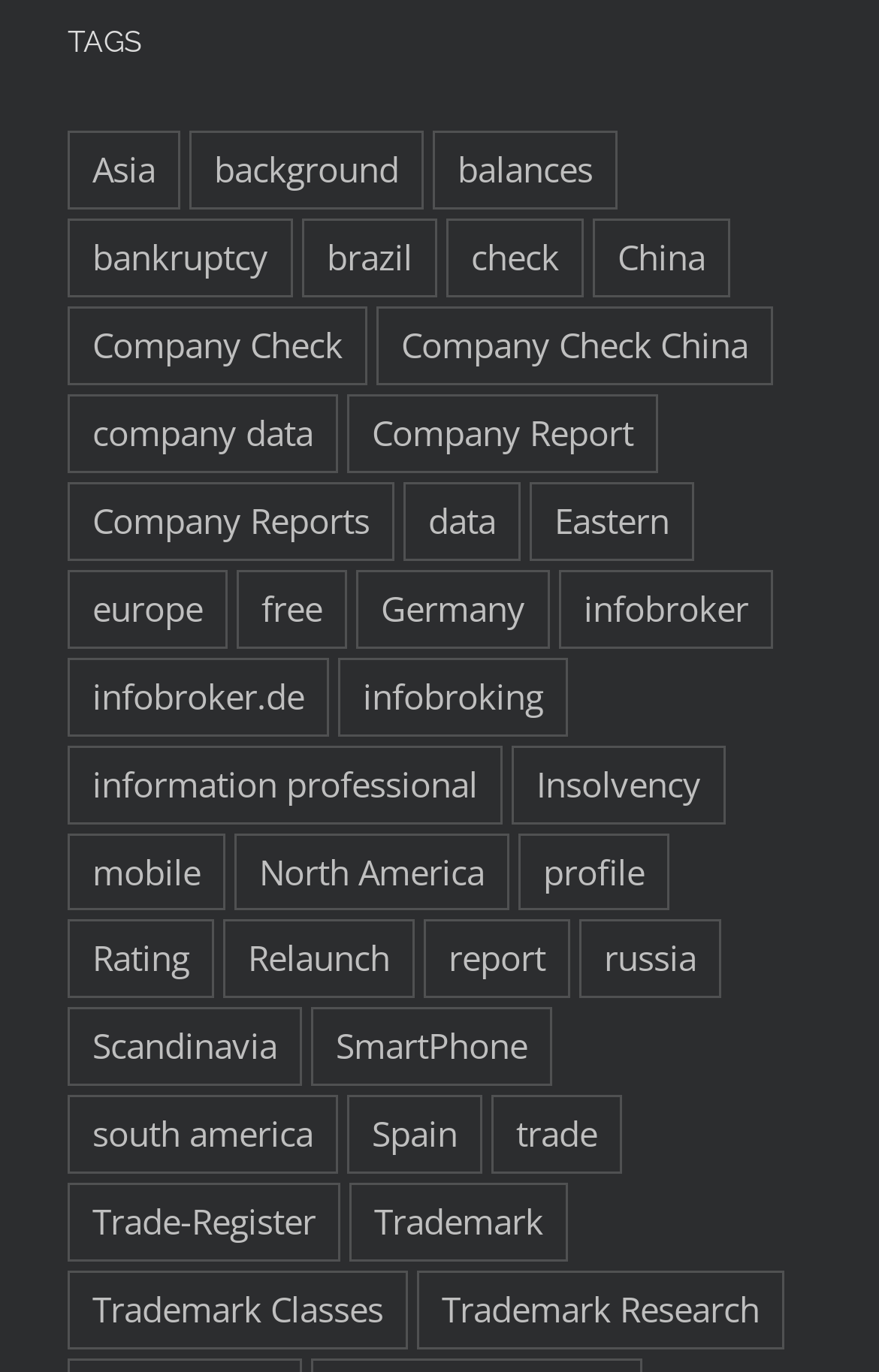Refer to the image and answer the question with as much detail as possible: What is the purpose of 'Infobroker'?

Based on the link 'infobroker' with 47 items, it appears that Infobroker is an information provider, possibly offering services related to company data, reports, and checks.